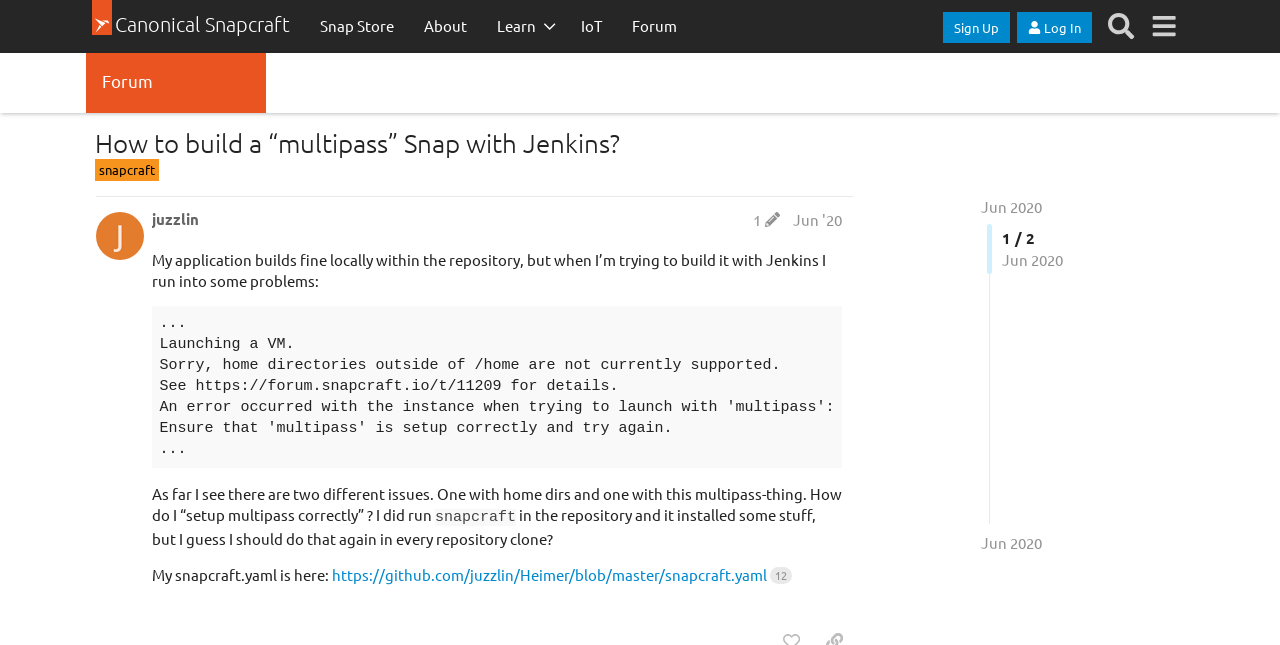Please identify the bounding box coordinates of the element I need to click to follow this instruction: "Search for something".

[0.859, 0.006, 0.892, 0.073]